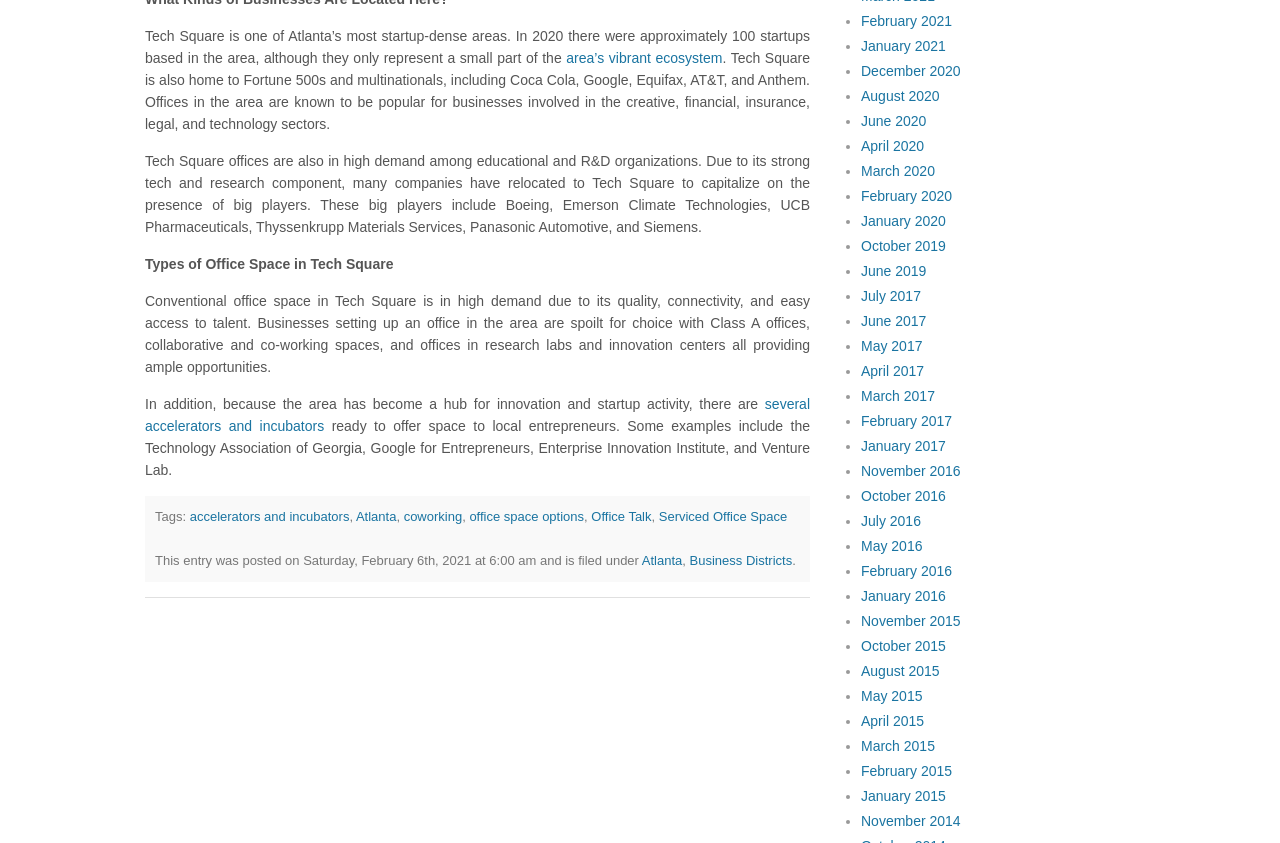Find the bounding box coordinates of the clickable area that will achieve the following instruction: "View posts from 'February 2021'".

[0.673, 0.015, 0.744, 0.034]